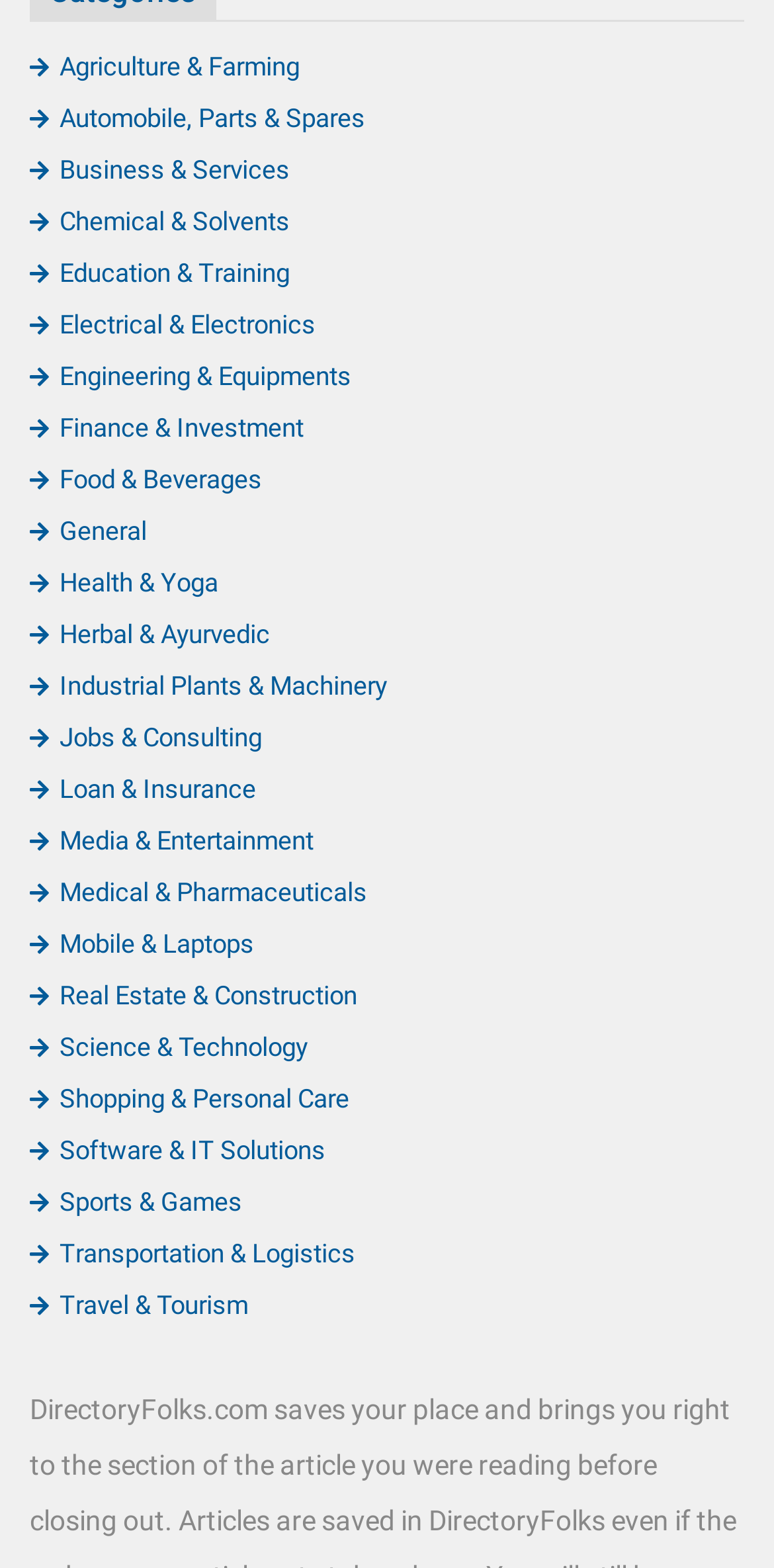Please find the bounding box coordinates of the clickable region needed to complete the following instruction: "Explore Business & Services". The bounding box coordinates must consist of four float numbers between 0 and 1, i.e., [left, top, right, bottom].

[0.038, 0.099, 0.374, 0.118]